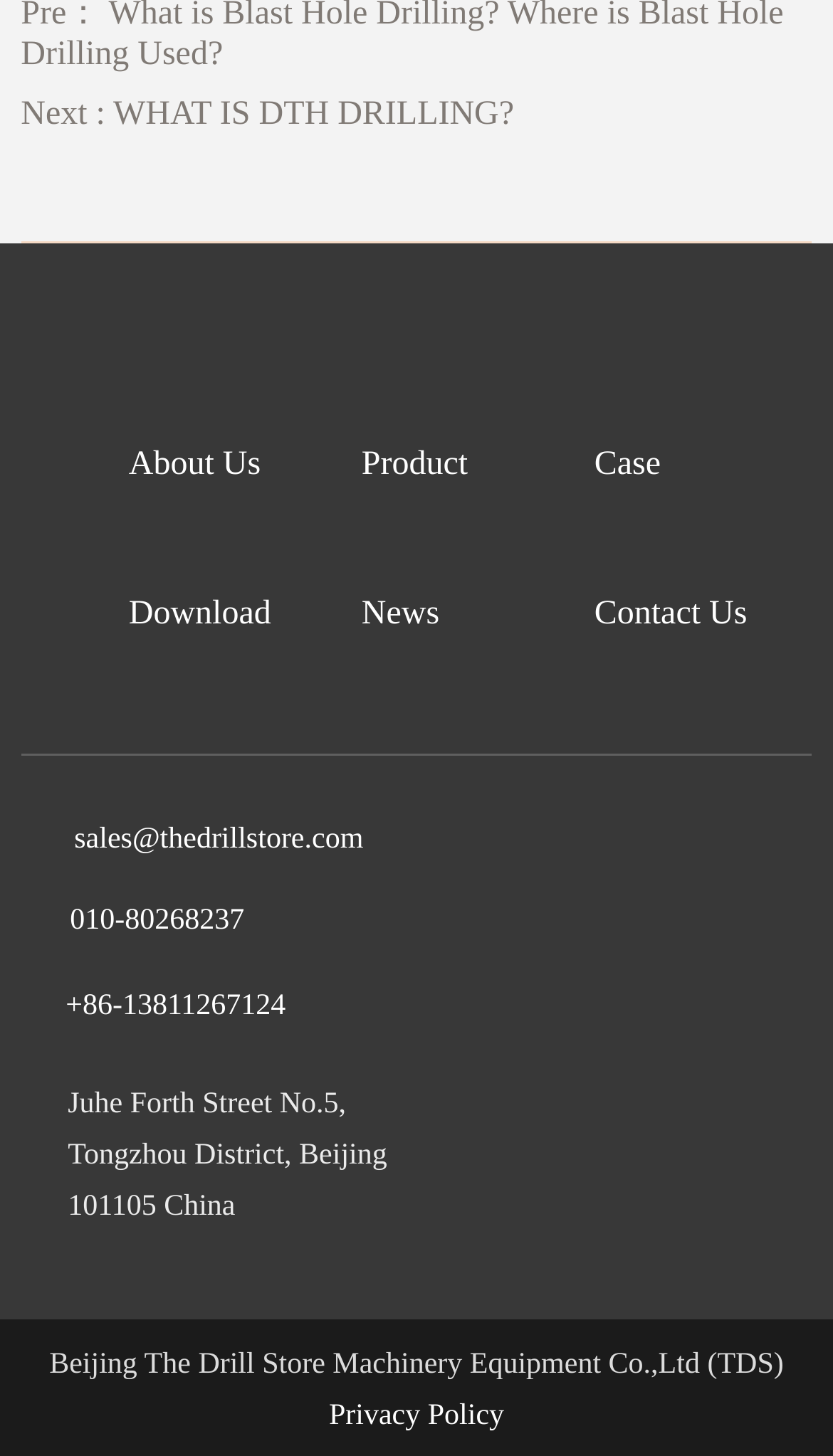Using the image as a reference, answer the following question in as much detail as possible:
What is the address of the company?

I found the address by looking at the static text element located near the bottom of the webpage, which contains the full address of the company.